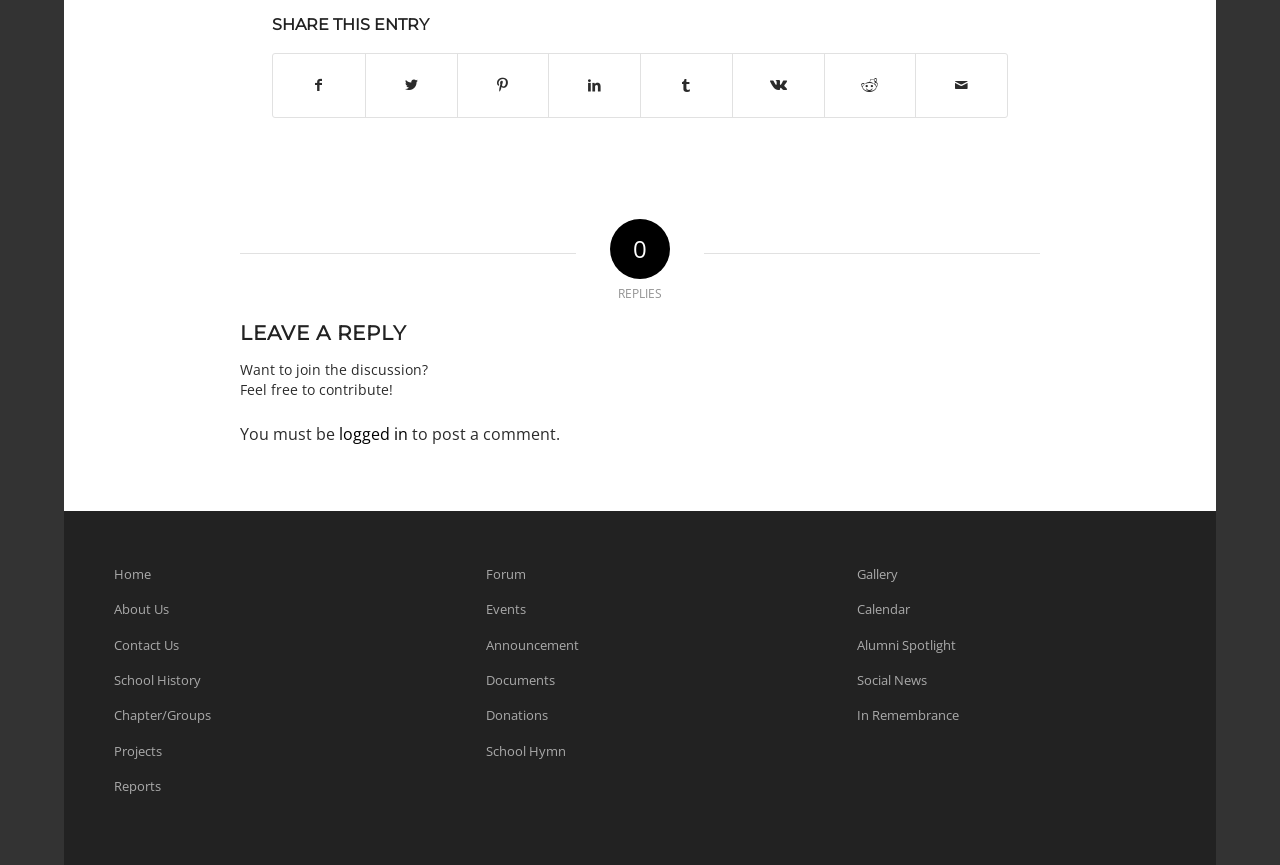Provide a one-word or one-phrase answer to the question:
What are the main categories on the website?

Home, About Us, Contact Us, etc.